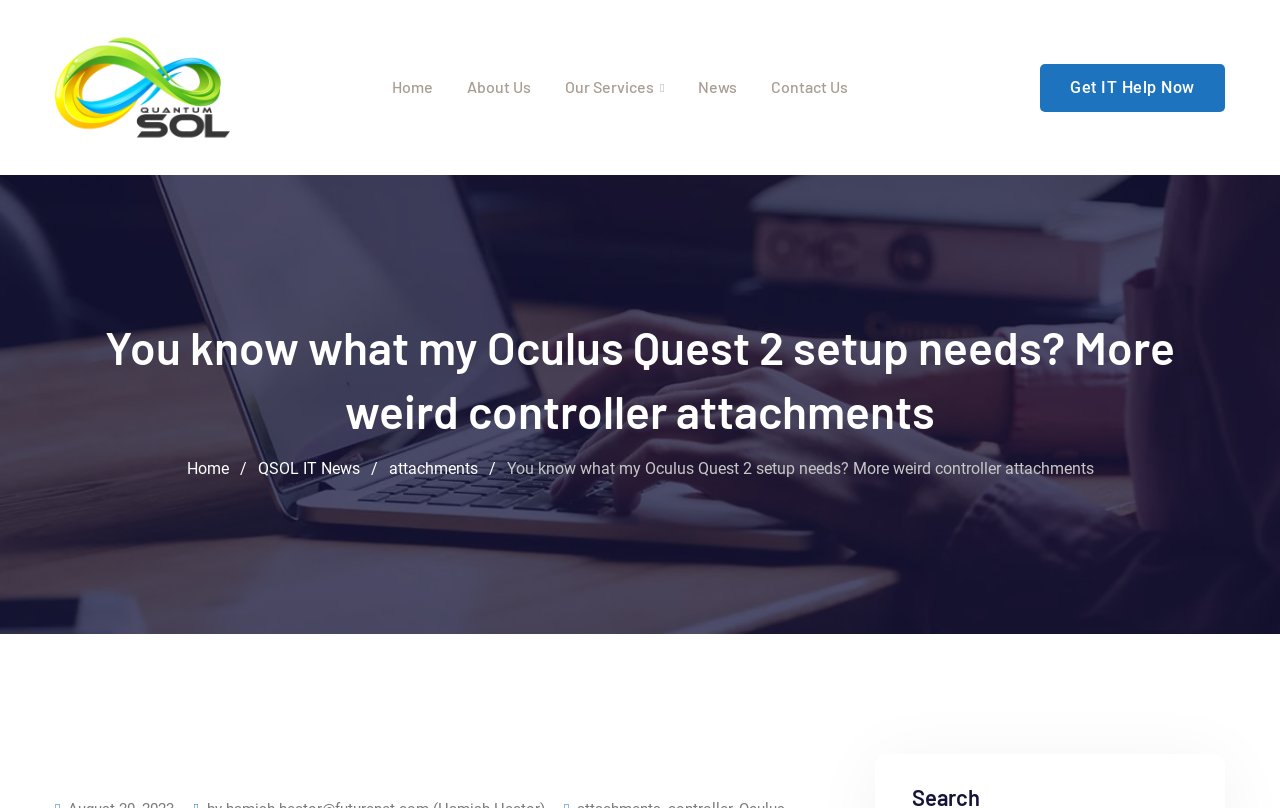Please determine the bounding box coordinates for the element with the description: "Get IT Help Now".

[0.813, 0.079, 0.957, 0.138]